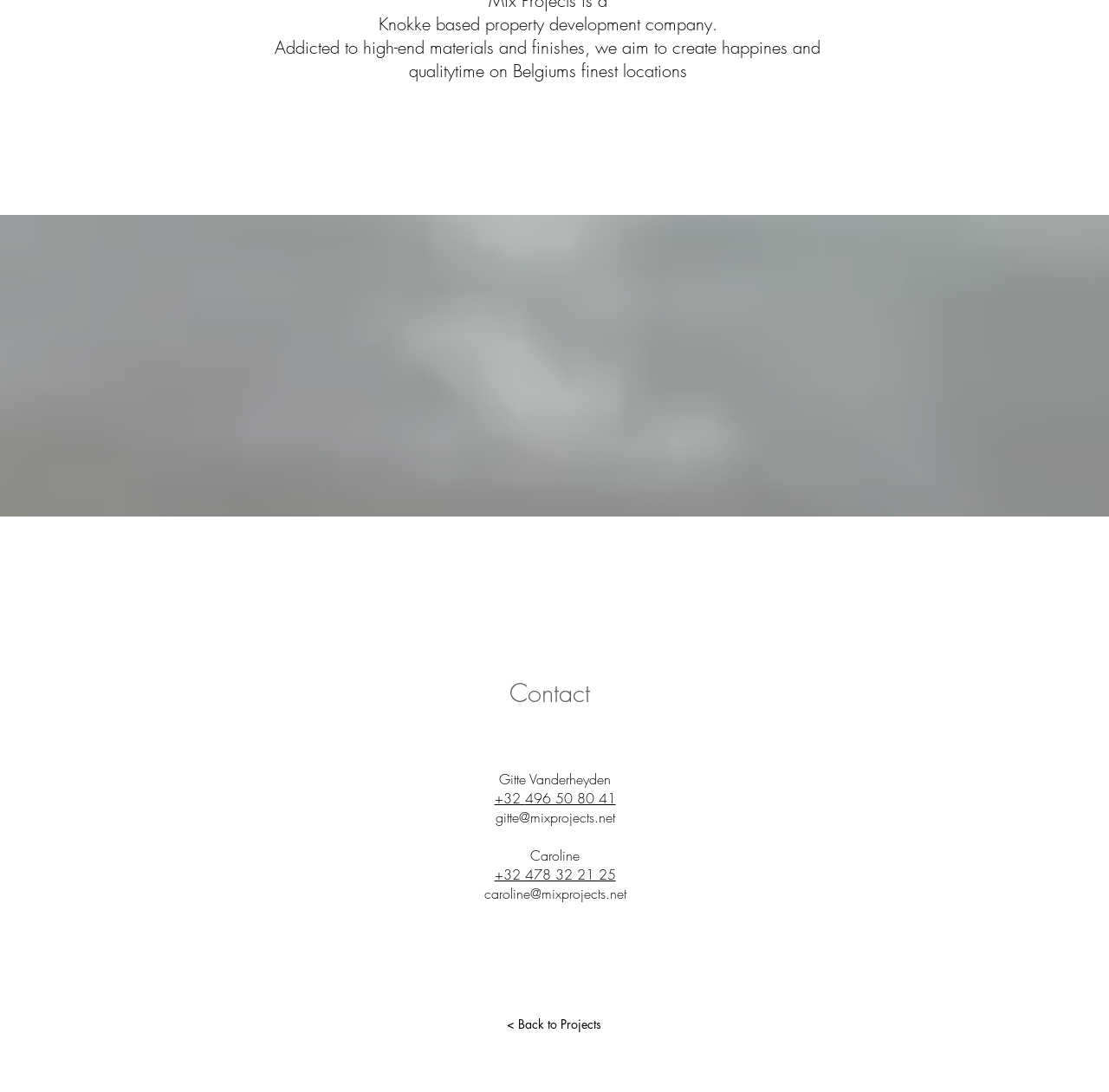What platform was the website created with?
Please provide a detailed and thorough answer to the question.

The link element with the text 'Wix.com' suggests that the website was created using the Wix.com platform.